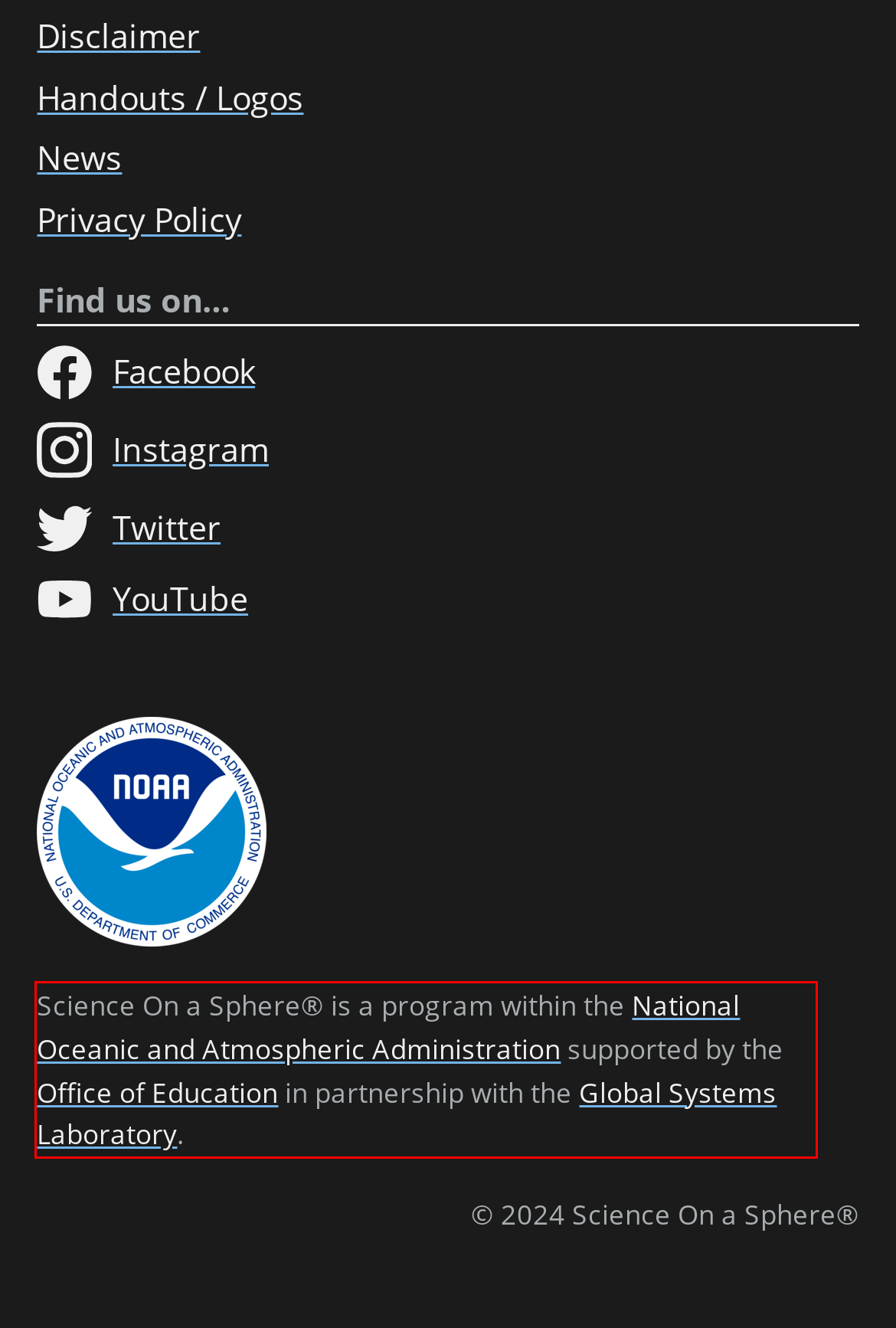Using the provided screenshot of a webpage, recognize and generate the text found within the red rectangle bounding box.

Science On a Sphere® is a program within the National Oceanic and Atmospheric Administration supported by the Office of Education in partnership with the Global Systems Laboratory.